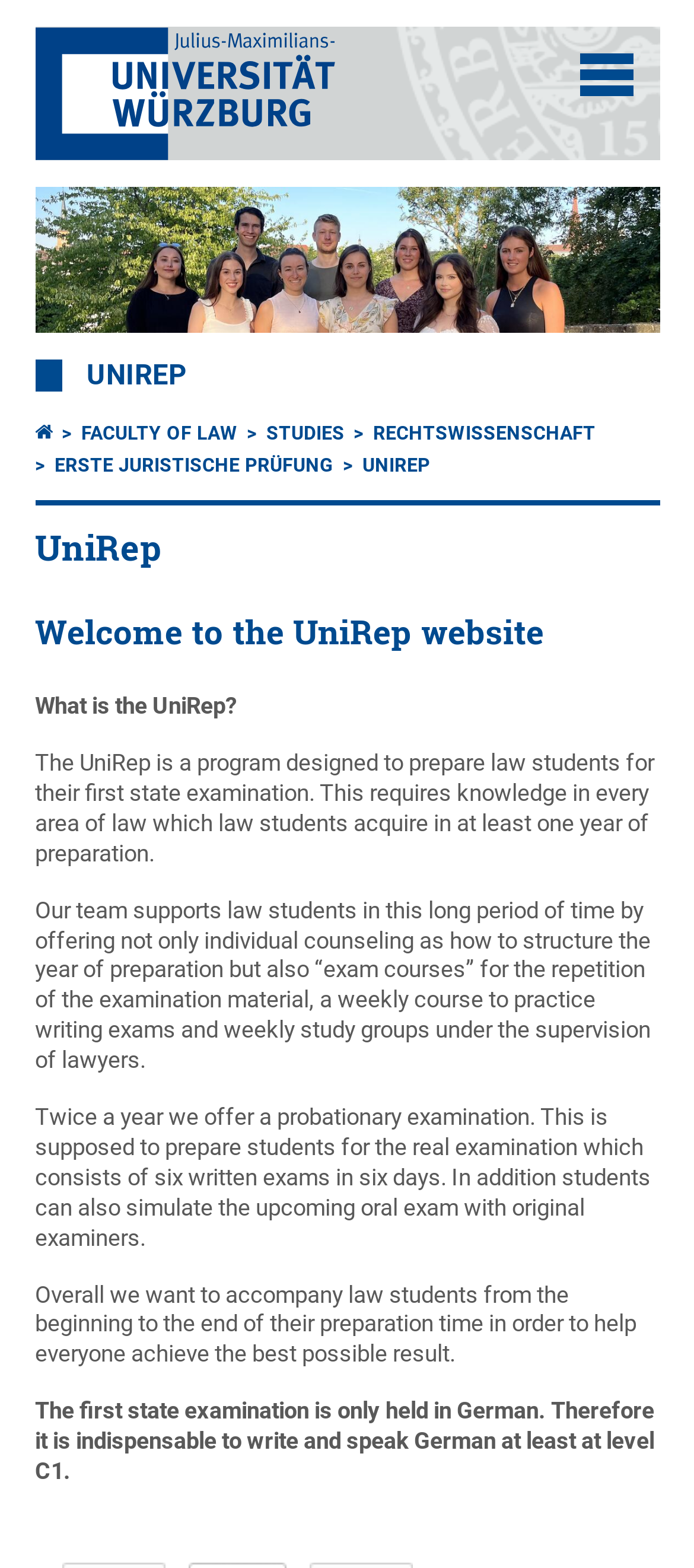Extract the bounding box of the UI element described as: "title="Home"".

[0.05, 0.269, 0.076, 0.284]